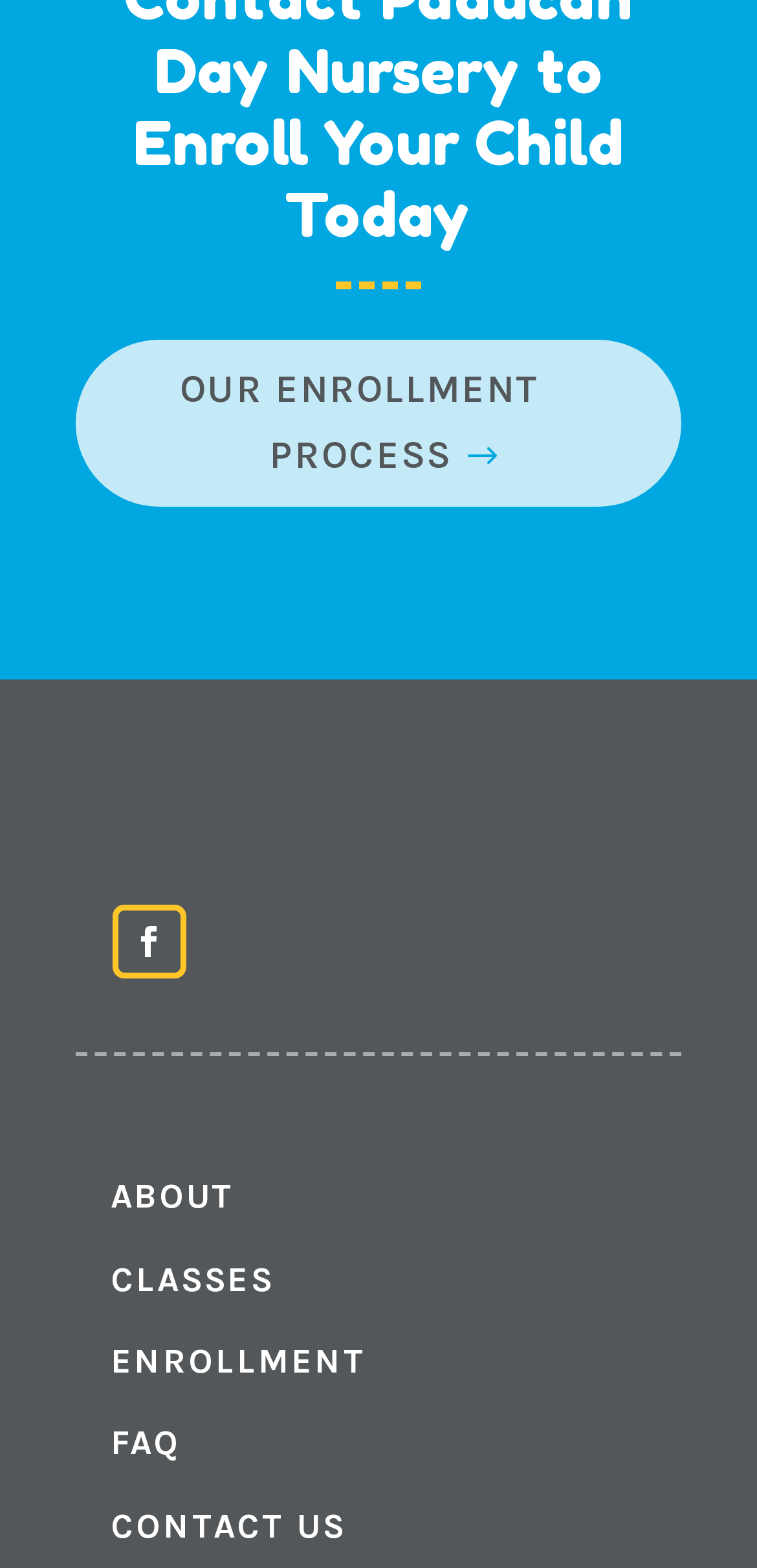Using the given element description, provide the bounding box coordinates (top-left x, top-left y, bottom-right x, bottom-right y) for the corresponding UI element in the screenshot: Contact Us

[0.1, 0.948, 0.503, 0.999]